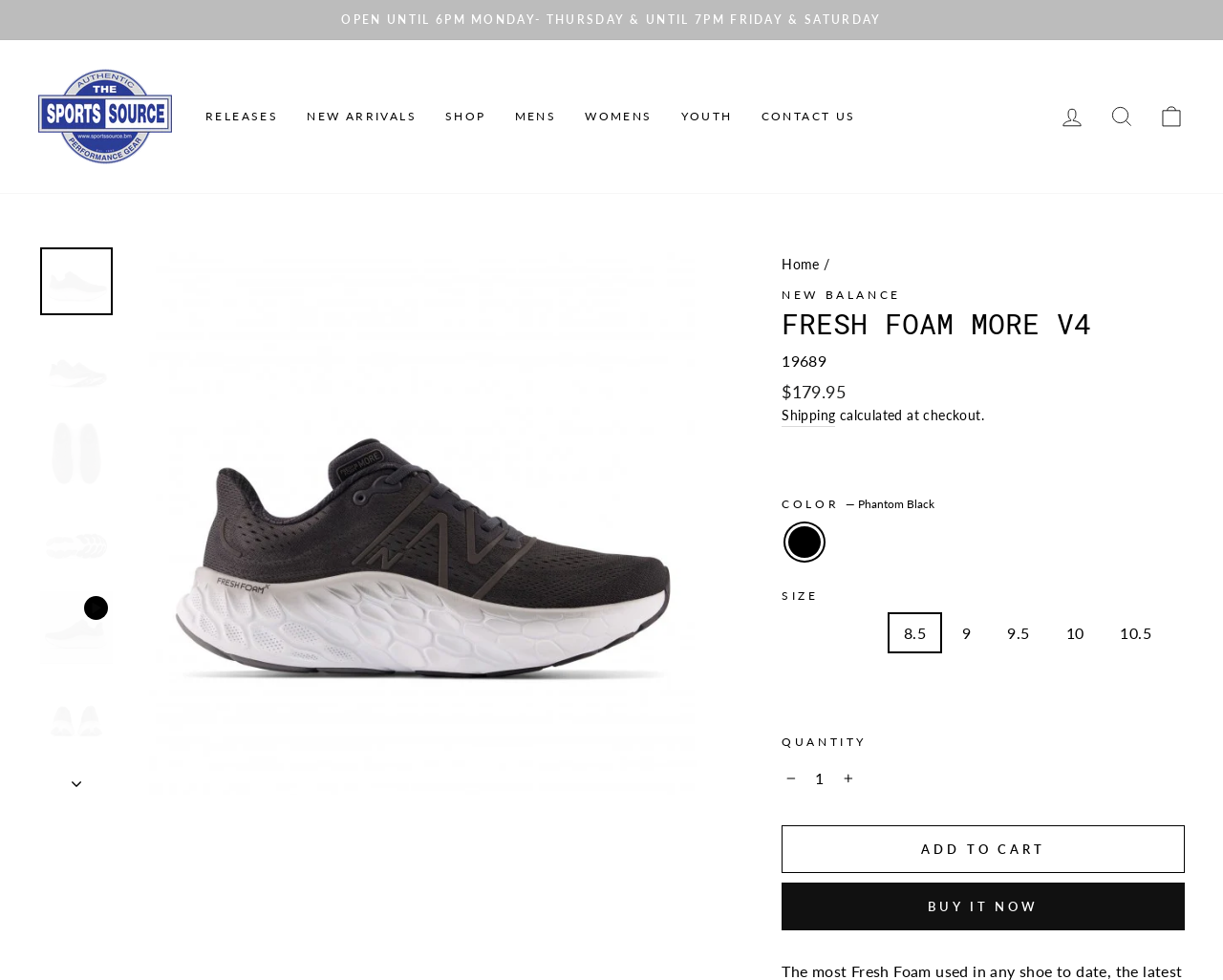Find the bounding box coordinates of the clickable element required to execute the following instruction: "Increase item quantity by one". Provide the coordinates as four float numbers between 0 and 1, i.e., [left, top, right, bottom].

[0.686, 0.776, 0.702, 0.813]